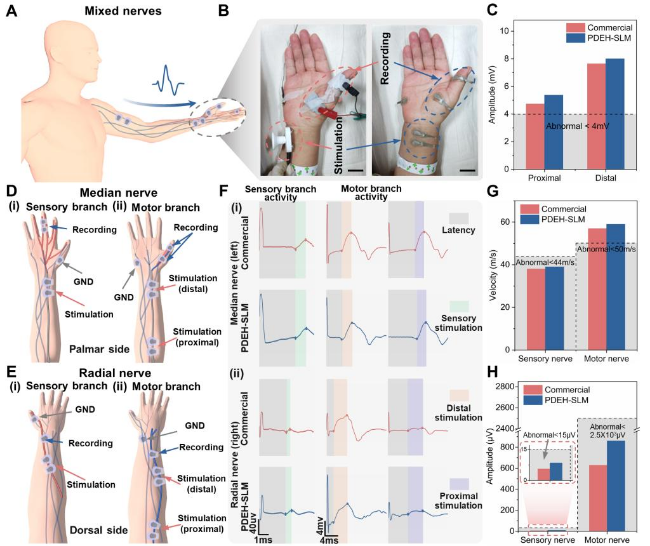What is the purpose of the hydrogel patches?
Based on the screenshot, give a detailed explanation to answer the question.

The hydrogel patches are aimed at diagnosing peripheral neuropathy in mixed nerves, as stated in the caption, and the image presents a comprehensive assessment of their capabilities in diagnosing nerve injuries.